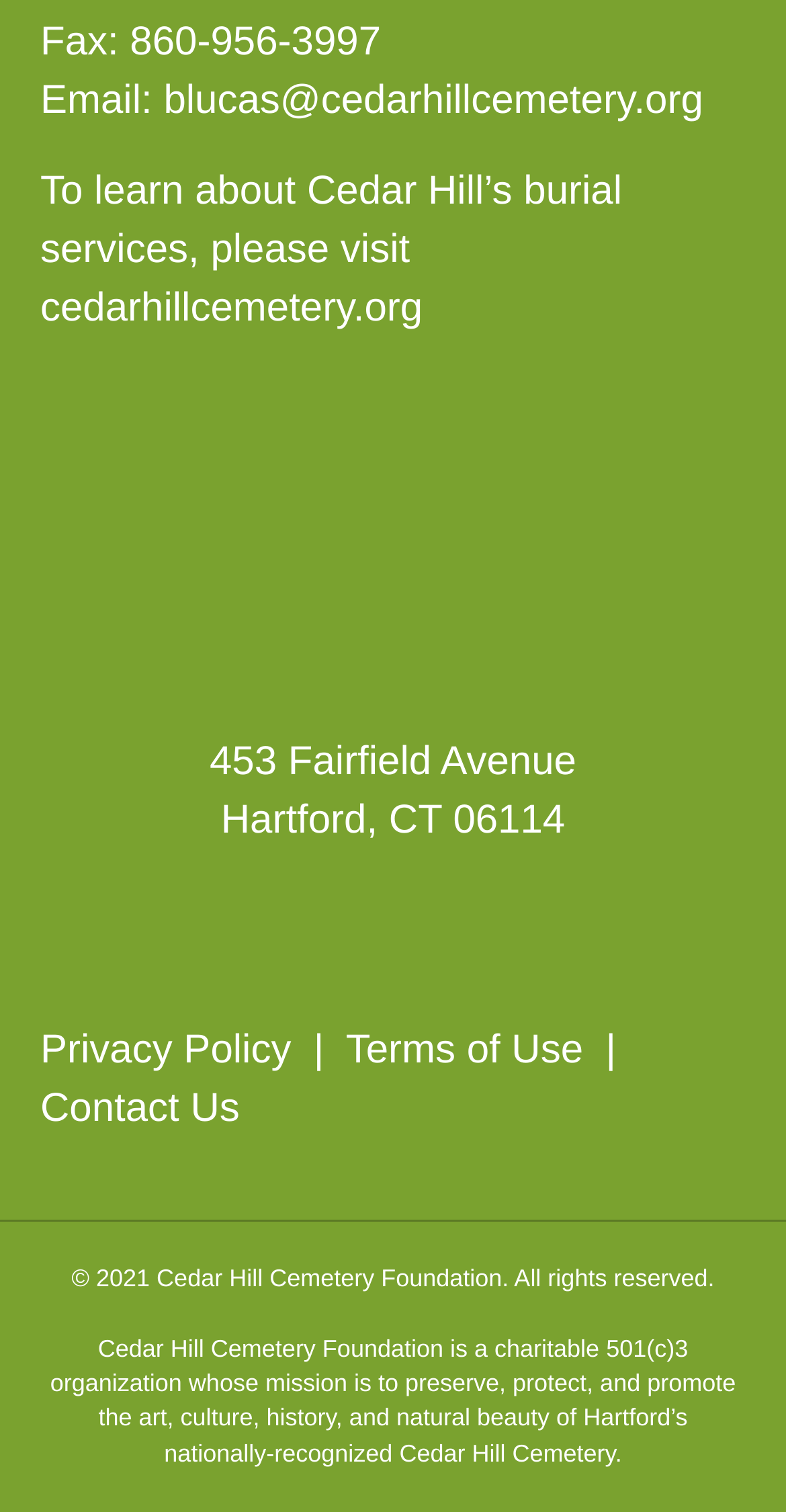What is the website URL to learn about Cedar Hill’s burial services?
Please answer using one word or phrase, based on the screenshot.

cedarhillcemetery.org